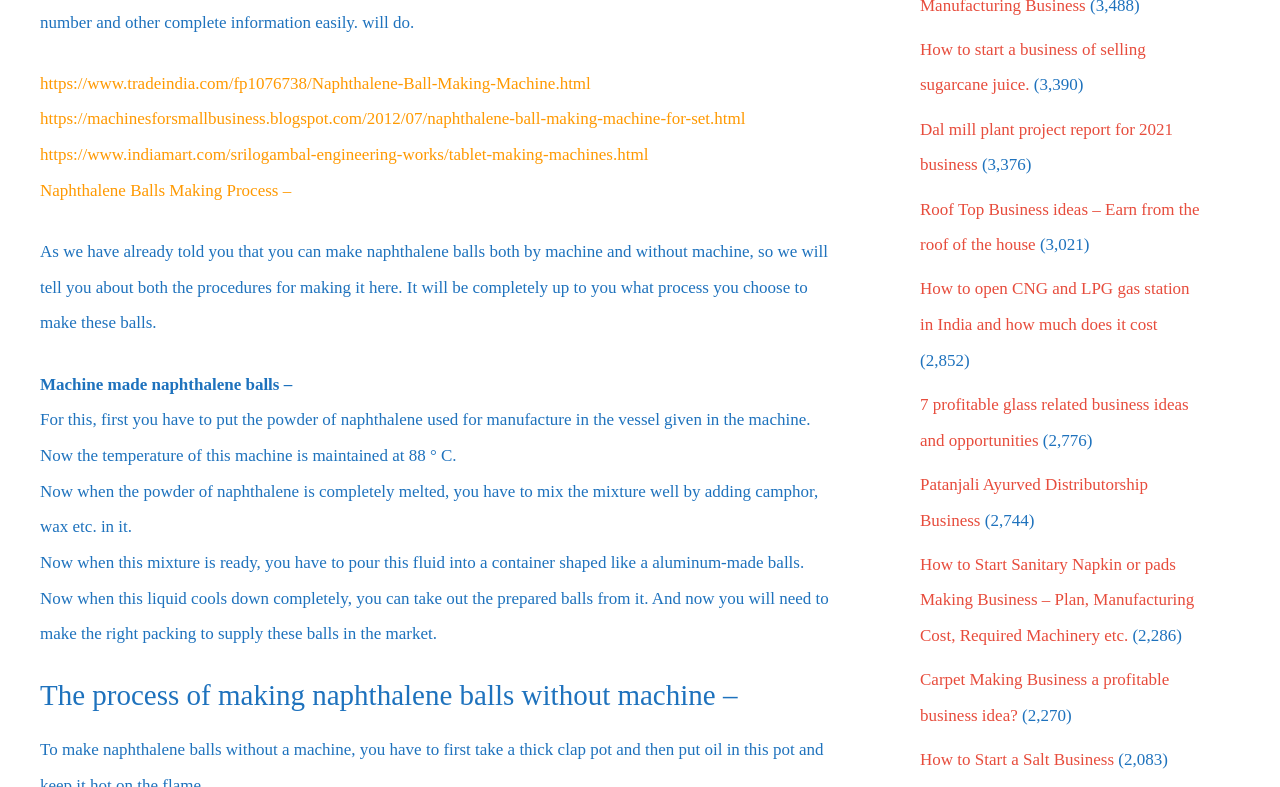Determine the bounding box coordinates for the area that needs to be clicked to fulfill this task: "Read the article about making naphthalene balls without machine". The coordinates must be given as four float numbers between 0 and 1, i.e., [left, top, right, bottom].

[0.031, 0.861, 0.656, 0.905]